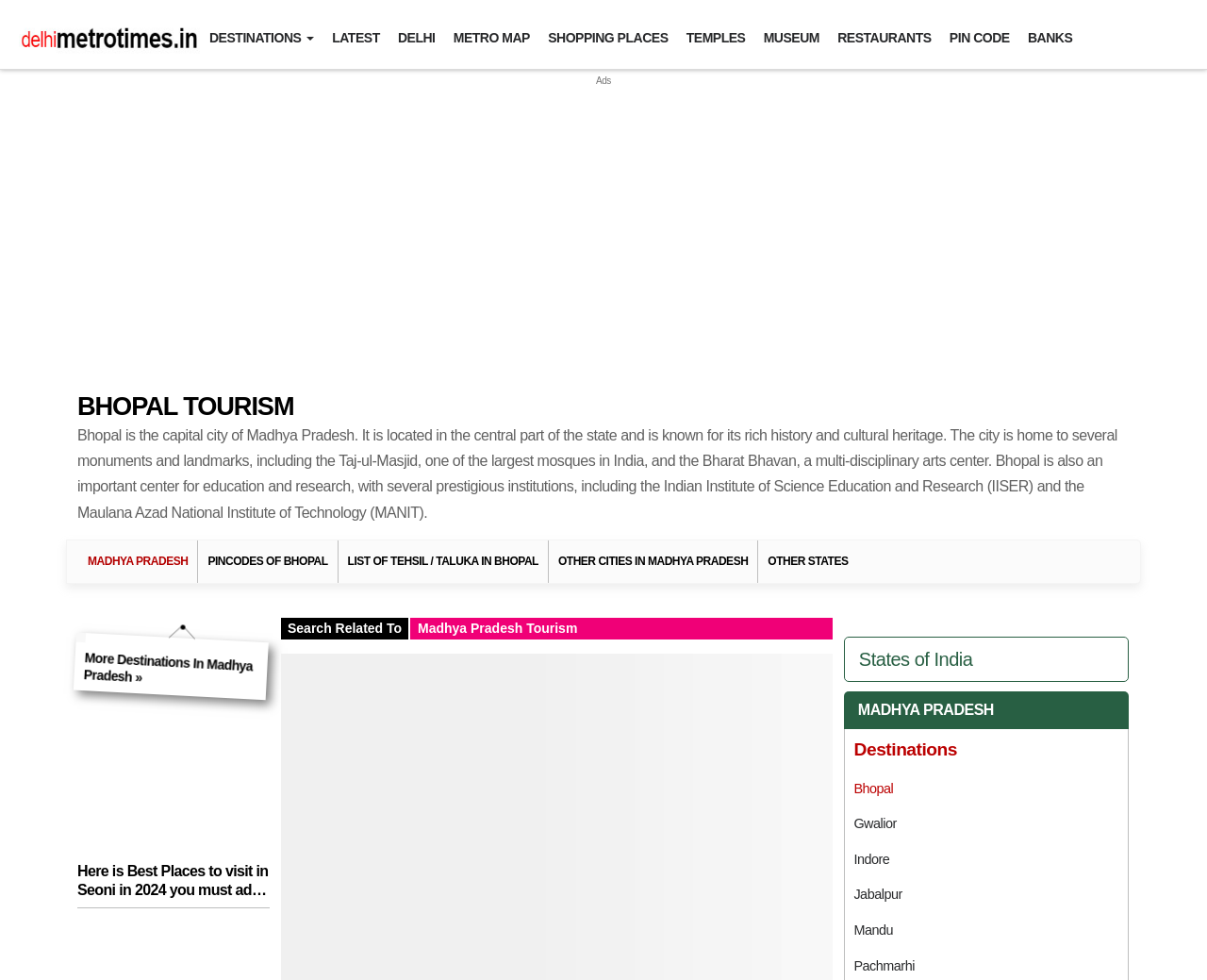What is the name of the multi-disciplinary arts center located in Bhopal?
Kindly offer a comprehensive and detailed response to the question.

The answer can be found in the paragraph of text that describes Bhopal, which states 'The city is home to several monuments and landmarks, including ... the Bharat Bhavan, a multi-disciplinary arts center.'